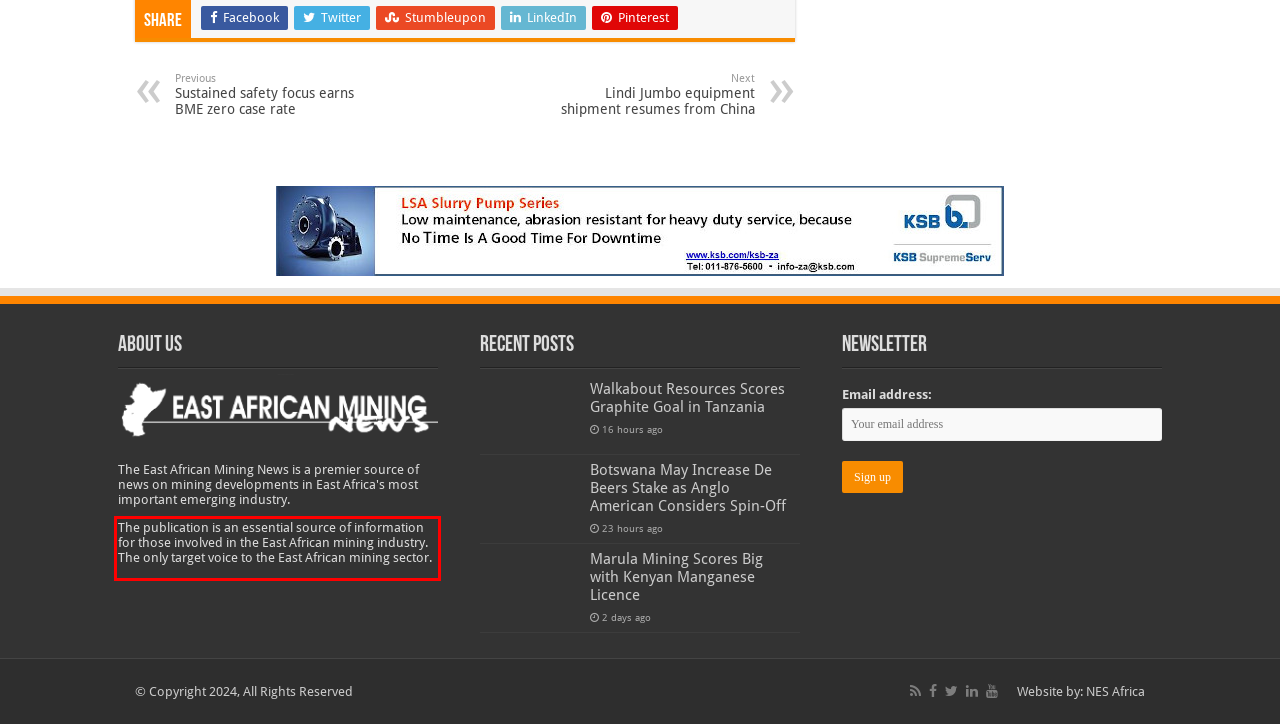You have a screenshot with a red rectangle around a UI element. Recognize and extract the text within this red bounding box using OCR.

The publication is an essential source of information for those involved in the East African mining industry. The only target voice to the East African mining sector.